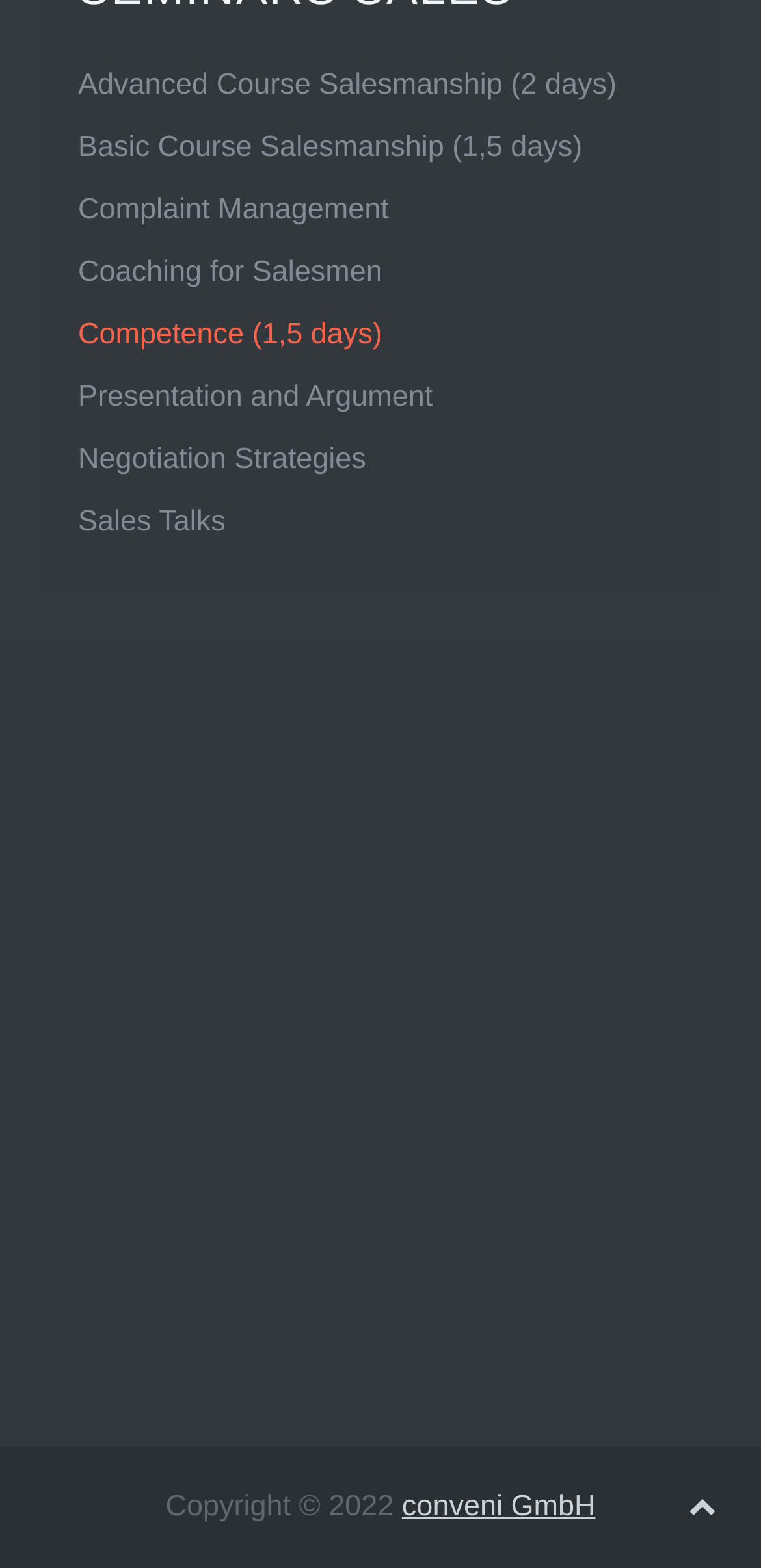Determine the bounding box coordinates for the HTML element described here: "parent_node: PARTNER".

[0.526, 0.826, 0.949, 0.847]